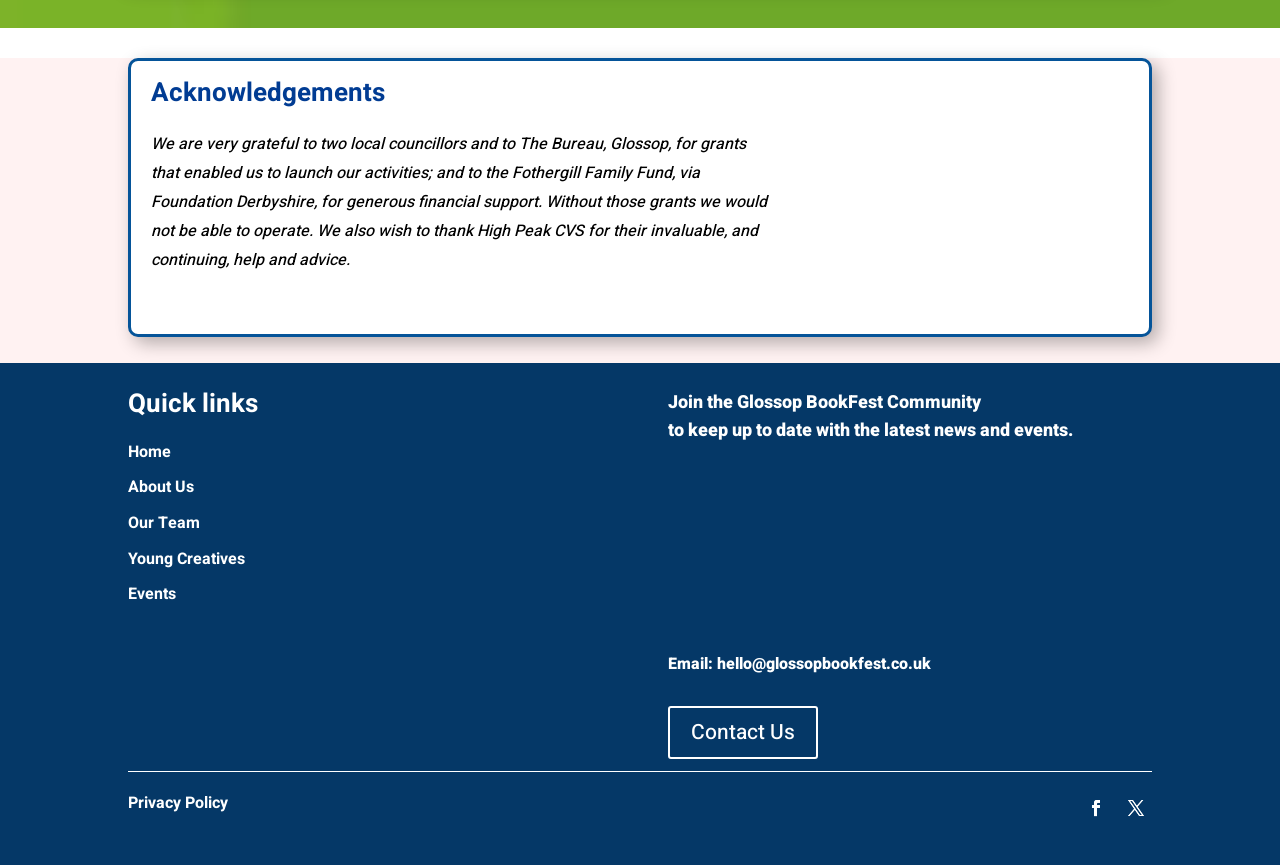Please respond in a single word or phrase: 
How can one contact the organization?

via email or contact us page